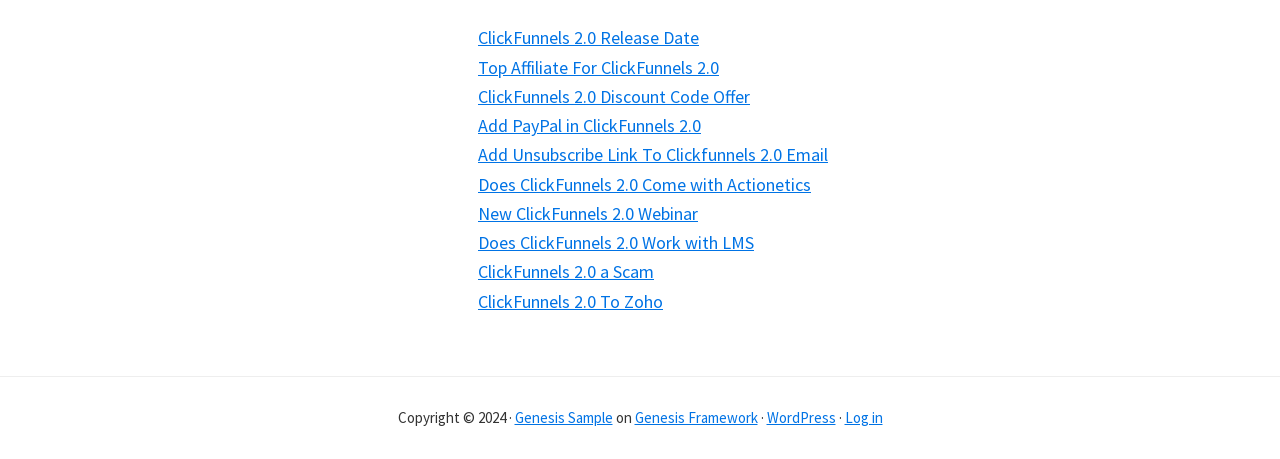Locate the bounding box coordinates of the element that should be clicked to execute the following instruction: "Log in to the website".

[0.66, 0.889, 0.689, 0.93]